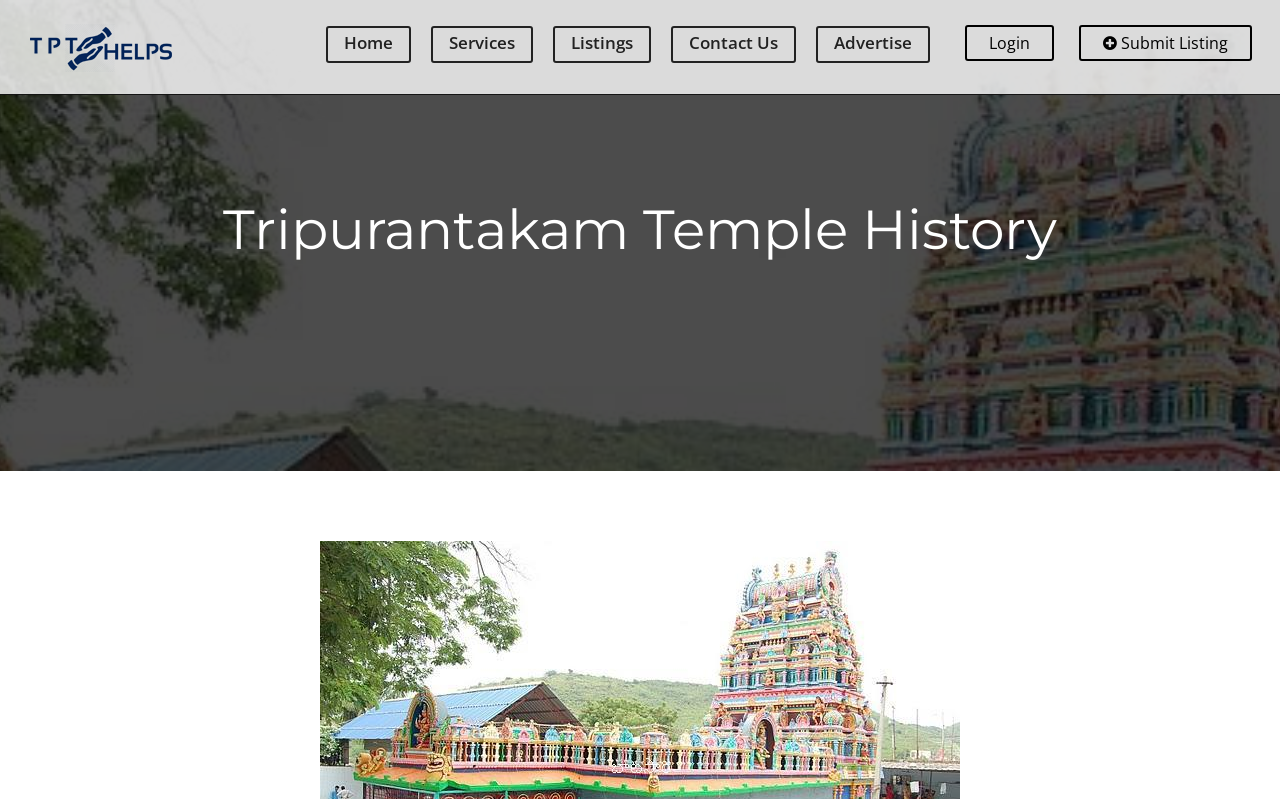Using the provided description: "Contact Us", find the bounding box coordinates of the corresponding UI element. The output should be four float numbers between 0 and 1, in the format [left, top, right, bottom].

[0.524, 0.033, 0.622, 0.079]